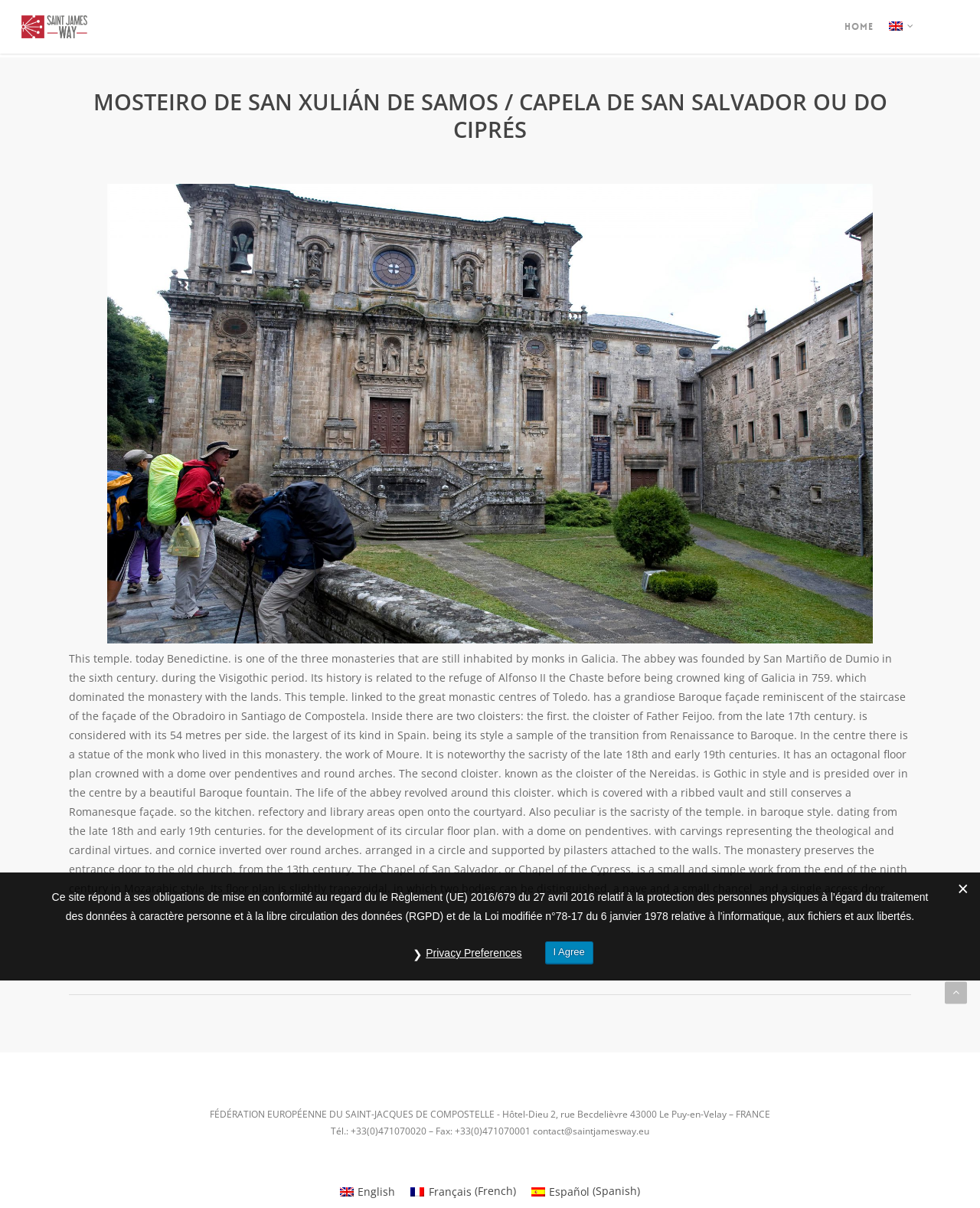What is the language of the text?
Based on the content of the image, thoroughly explain and answer the question.

I found the answer by looking at the link elements with text 'English' and noticing that the StaticText elements on the webpage are written in English.